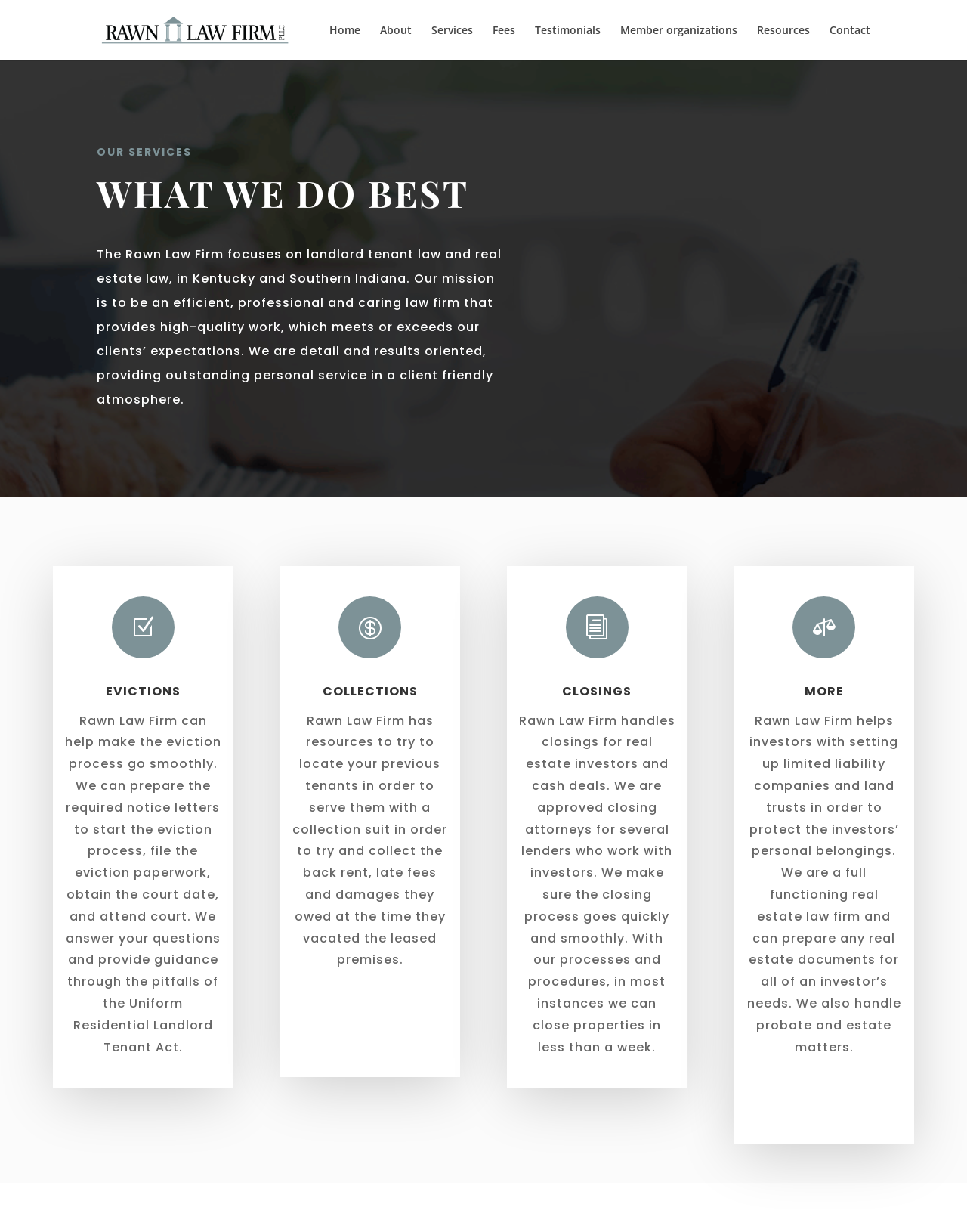Identify the bounding box coordinates of the HTML element based on this description: "Resources".

[0.783, 0.02, 0.838, 0.049]